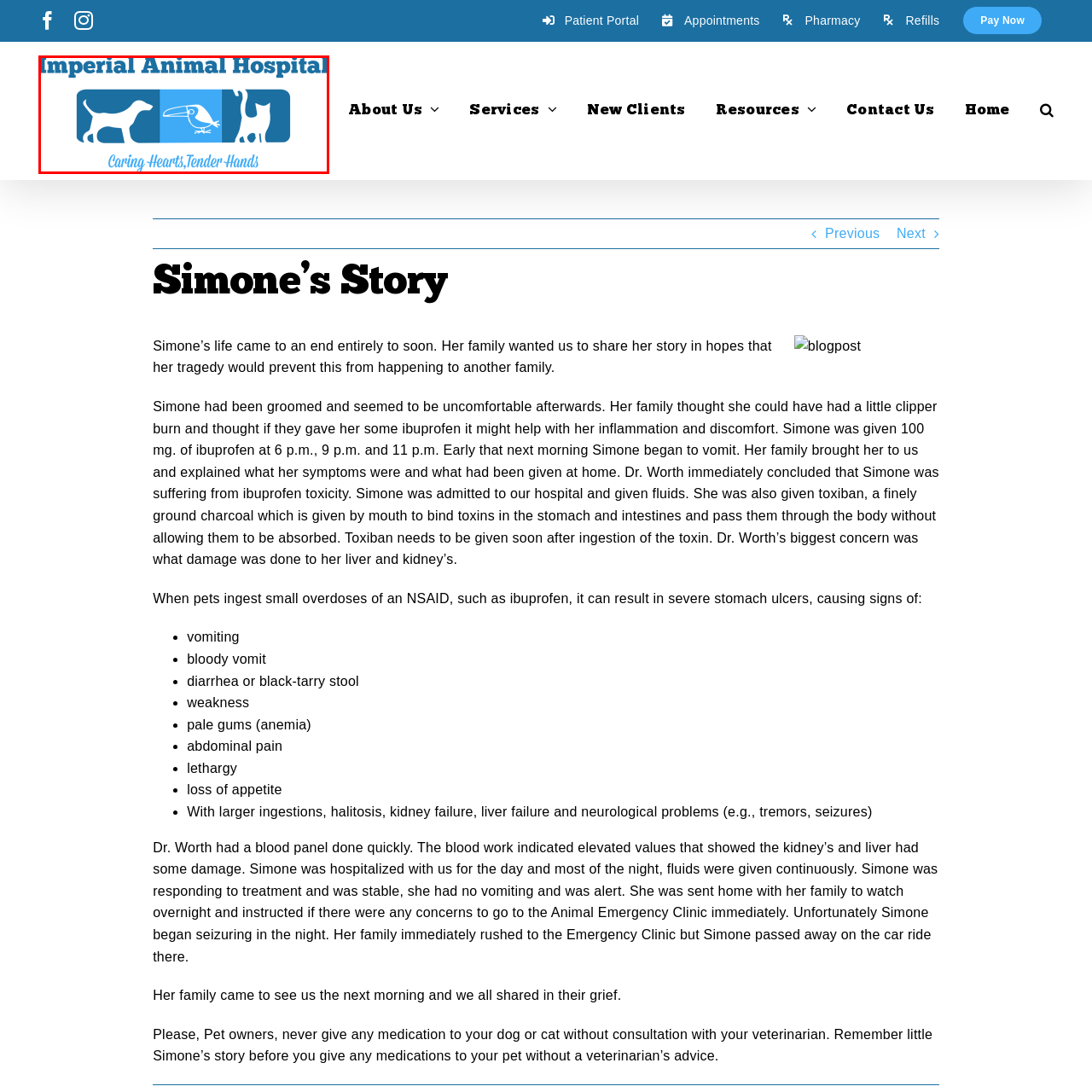What is the tagline of the hospital?
Focus on the section of the image inside the red bounding box and offer an in-depth answer to the question, utilizing the information visible in the image.

The accompanying tagline, 'Caring Hearts, Tender Hands,' emphasizes the compassionate approach the hospital takes towards animal healthcare, which is reflected in their logo and overall design.